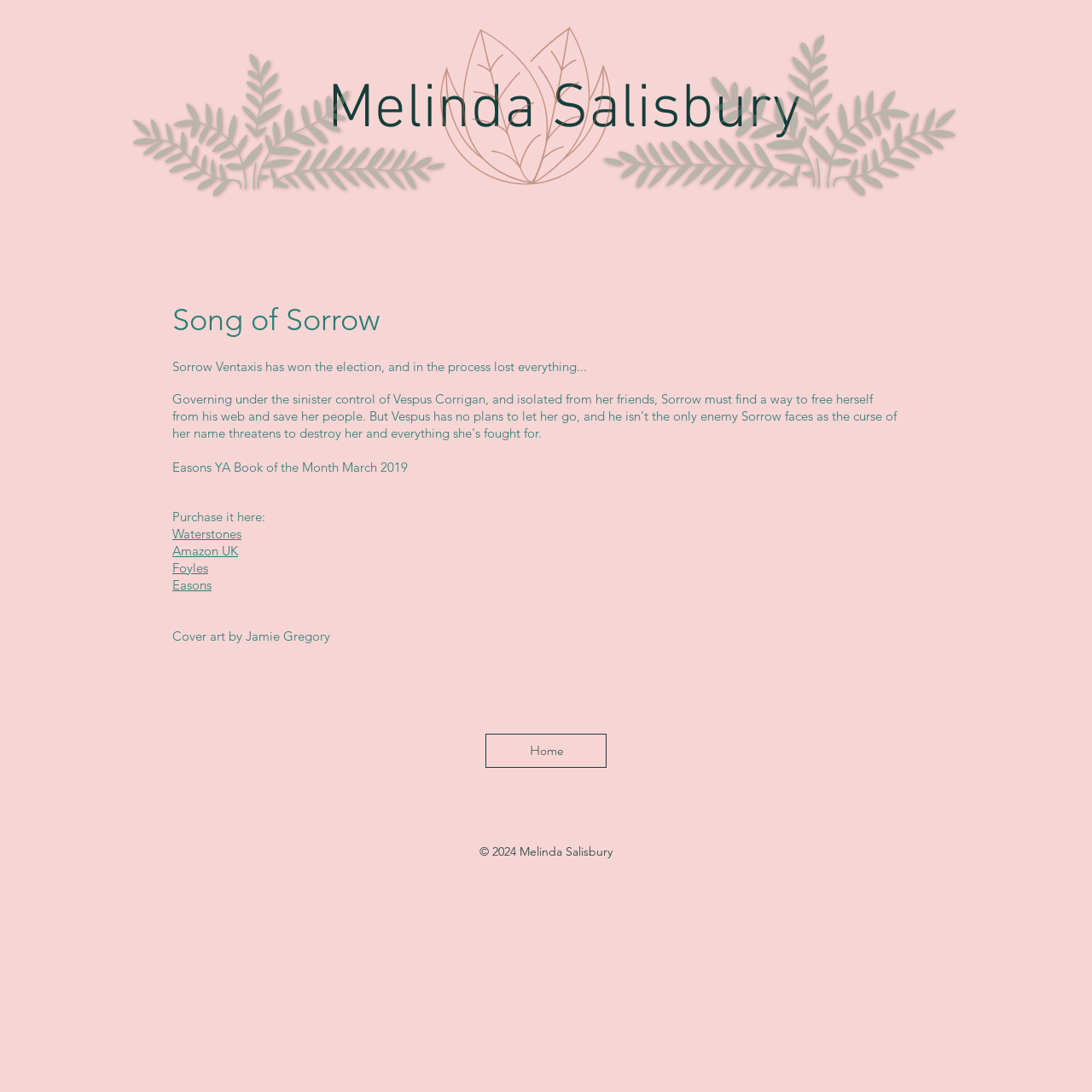Please provide the bounding box coordinates for the UI element as described: "Amazon UK". The coordinates must be four floats between 0 and 1, represented as [left, top, right, bottom].

[0.158, 0.498, 0.218, 0.512]